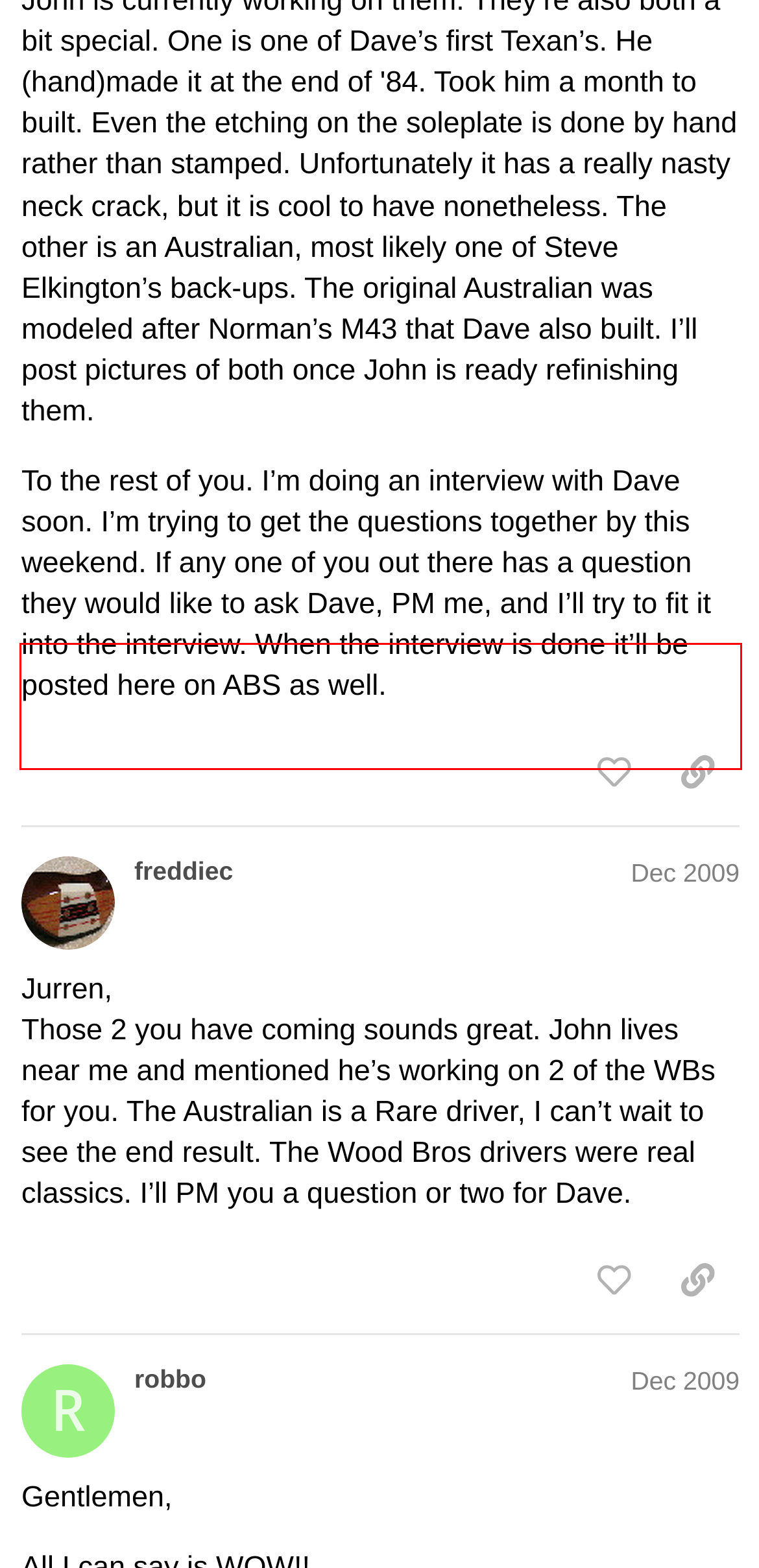Analyze the screenshot of a webpage where a red rectangle is bounding a UI element. Extract and generate the text content within this red bounding box.

WOW!! You can almost feel the shots that were hit by that club just by looking at the photos… Great stuff, Fred…